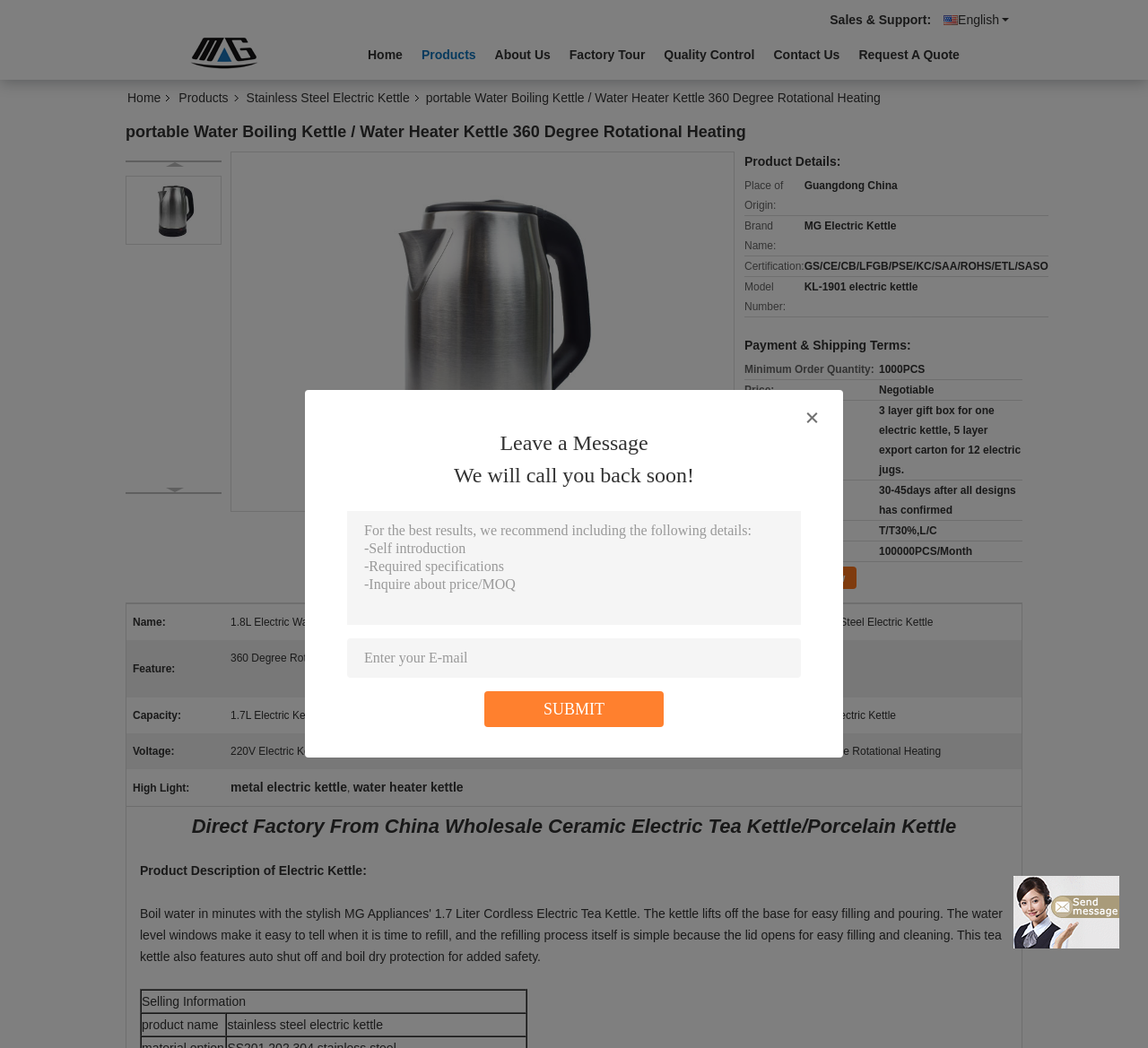What is the certification of the product?
Look at the screenshot and give a one-word or phrase answer.

GS/CE/CB/LFGB/PSE/KC/SAA/ROHS/ETL/SASO